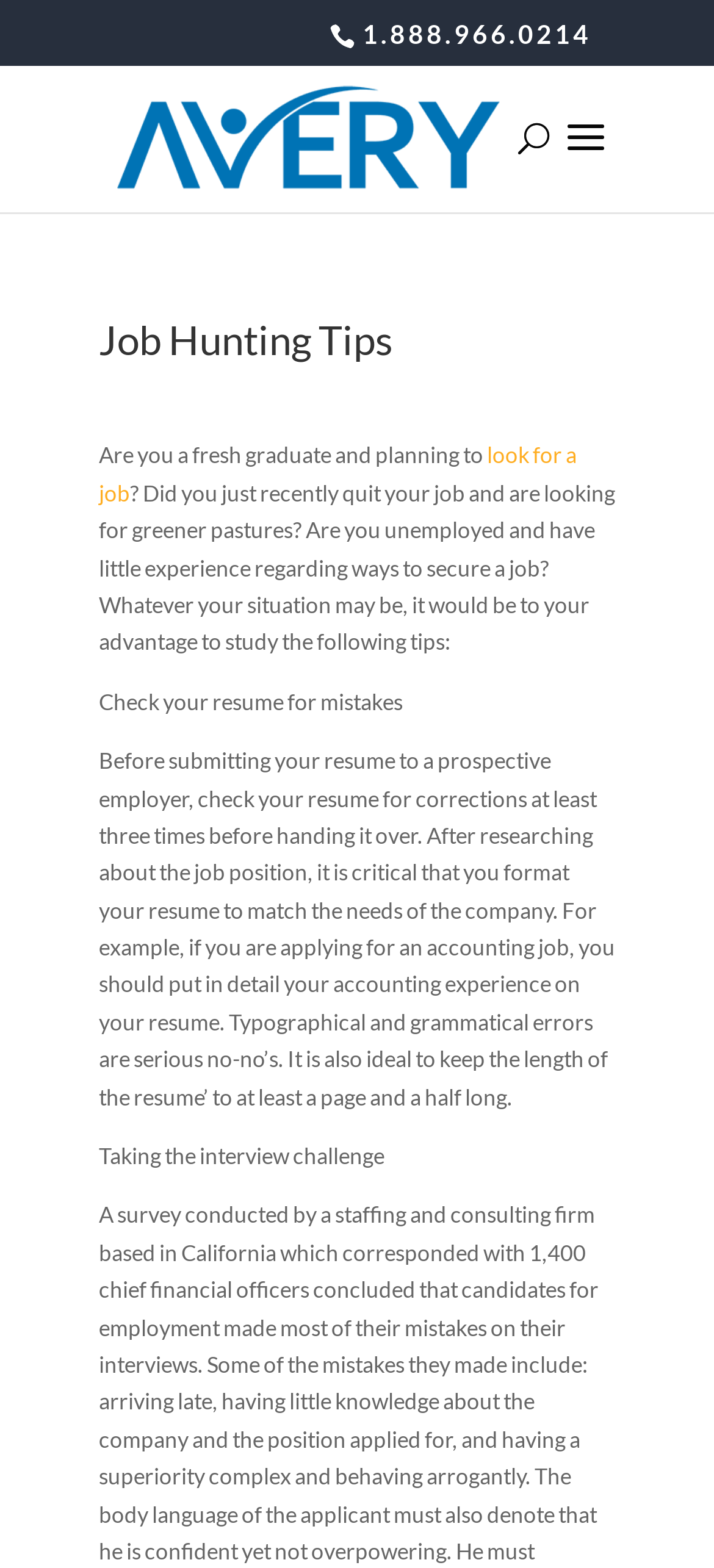Identify and provide the bounding box coordinates of the UI element described: "look for a job". The coordinates should be formatted as [left, top, right, bottom], with each number being a float between 0 and 1.

[0.138, 0.282, 0.808, 0.323]